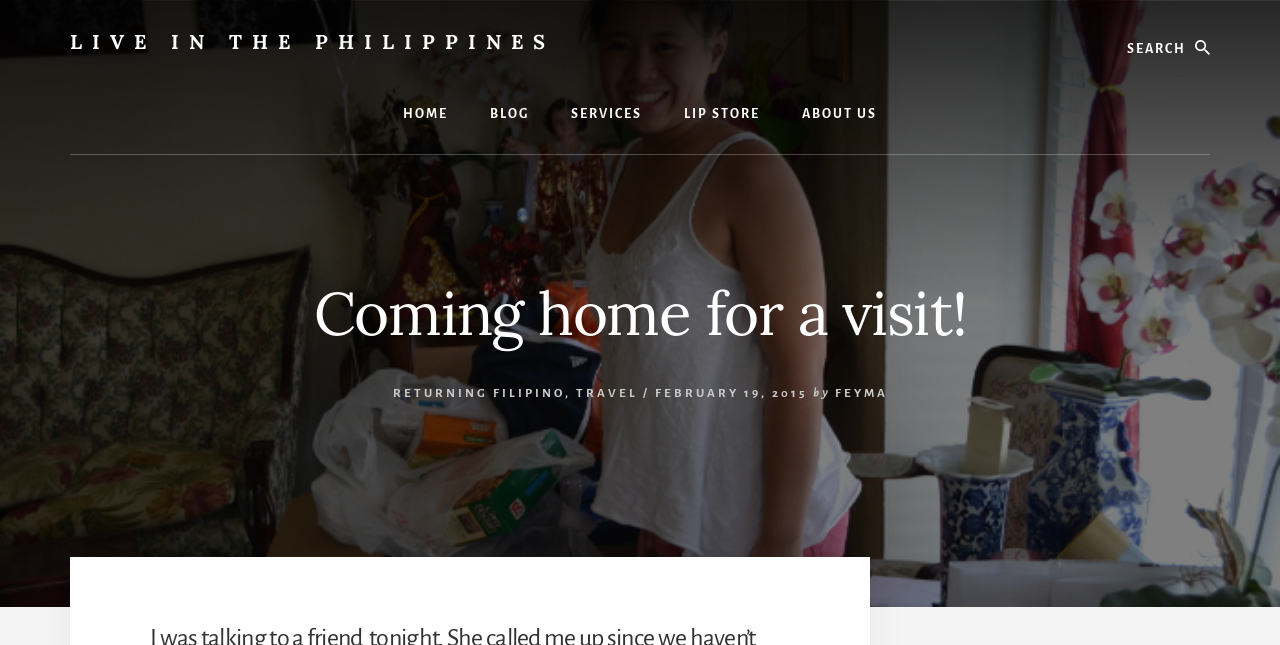Please determine the bounding box coordinates for the element that should be clicked to follow these instructions: "Search for something".

[0.723, 0.031, 0.945, 0.116]